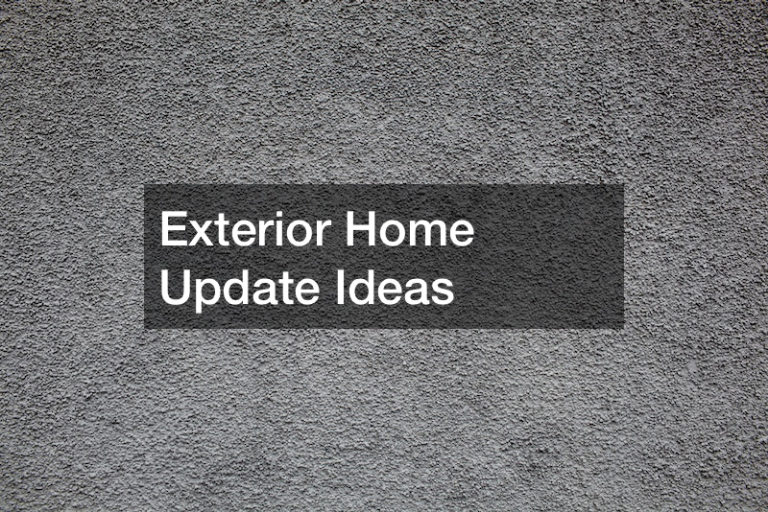Describe thoroughly the contents of the image.

The image presents a textured gray wall background featuring the bold text "Exterior Home Update Ideas." This graphic likely serves as a visual introduction to a resource focused on enhancing the exterior features of homes. It suggests practical inspiration and tips for homeowners looking to improve energy efficiency, aesthetic appeal, and overall maintenance of their house's exterior. The clean design emphasizes the message, effectively drawing attention to the concept of home improvement and creativity in outdoor aesthetic upgrades.